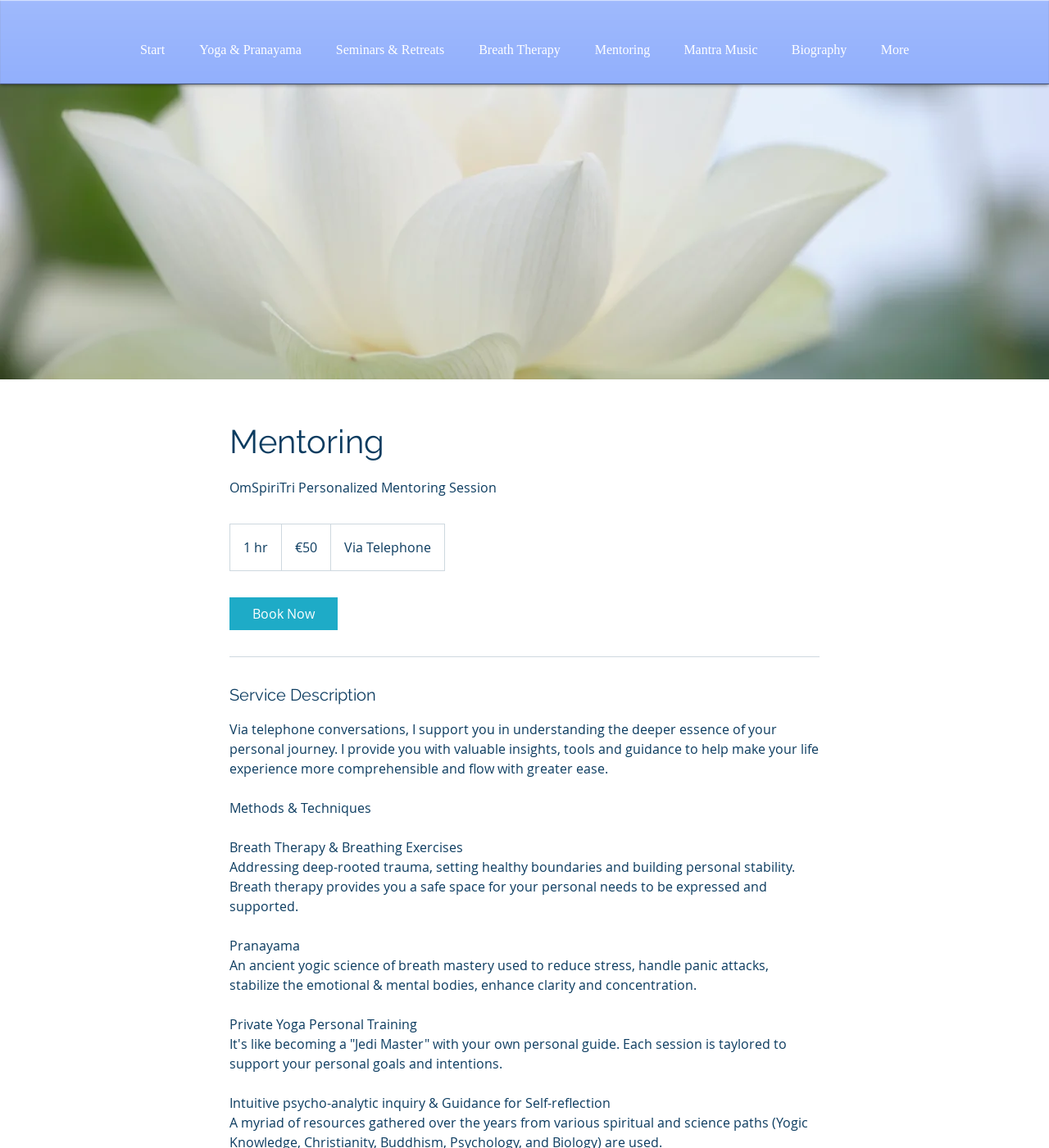Find the bounding box of the UI element described as follows: "Seminars & Retreats".

[0.304, 0.013, 0.44, 0.074]